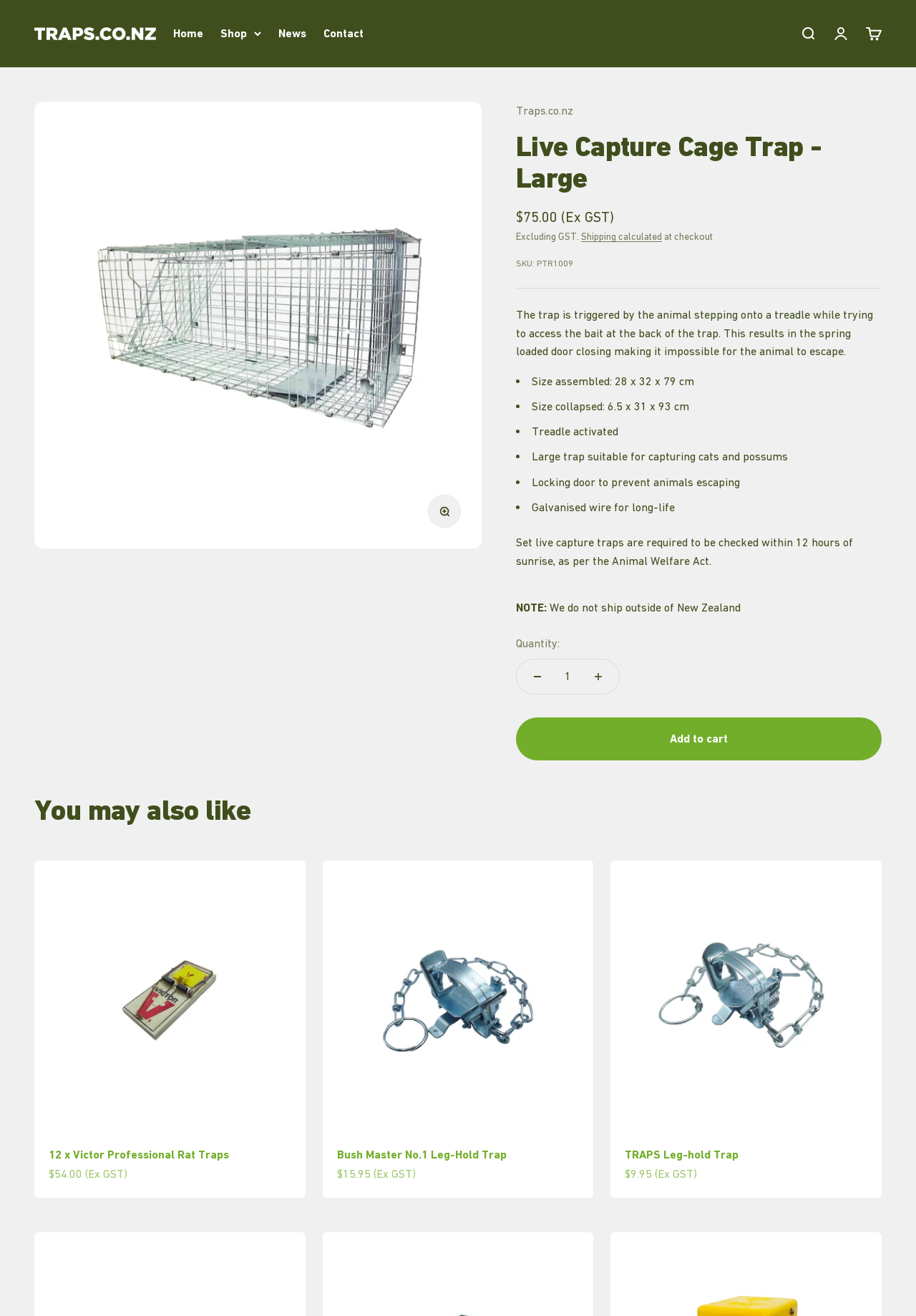Could you determine the bounding box coordinates of the clickable element to complete the instruction: "Zoom in the image"? Provide the coordinates as four float numbers between 0 and 1, i.e., [left, top, right, bottom].

[0.467, 0.376, 0.502, 0.401]